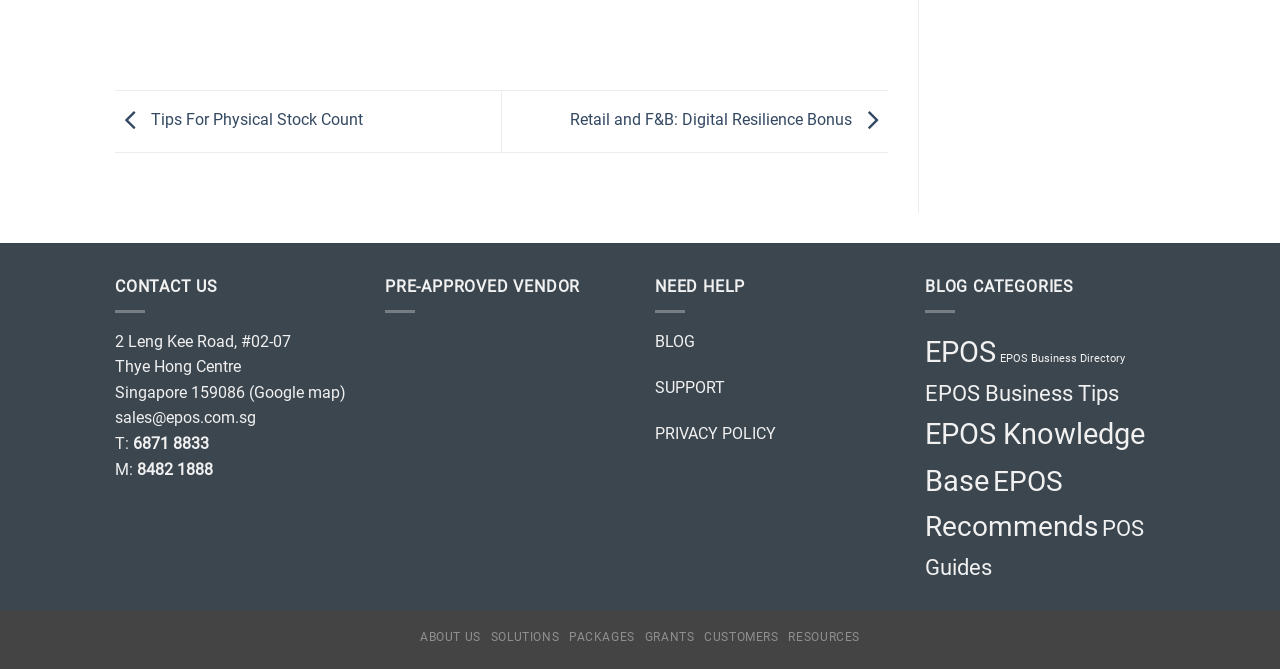Answer succinctly with a single word or phrase:
How many blog categories are there?

6